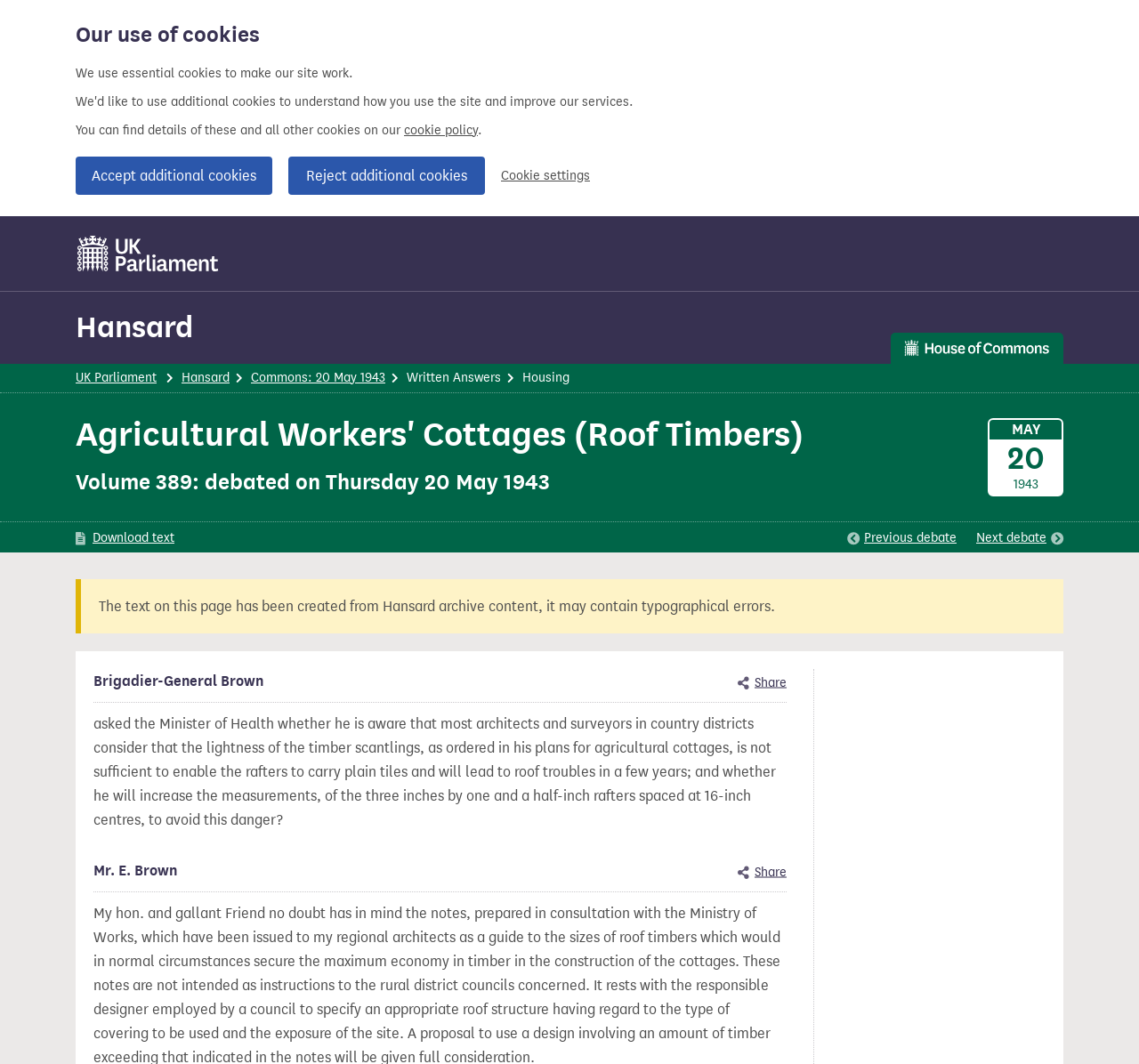Please identify the bounding box coordinates of the area that needs to be clicked to fulfill the following instruction: "Download text."

[0.066, 0.496, 0.153, 0.515]